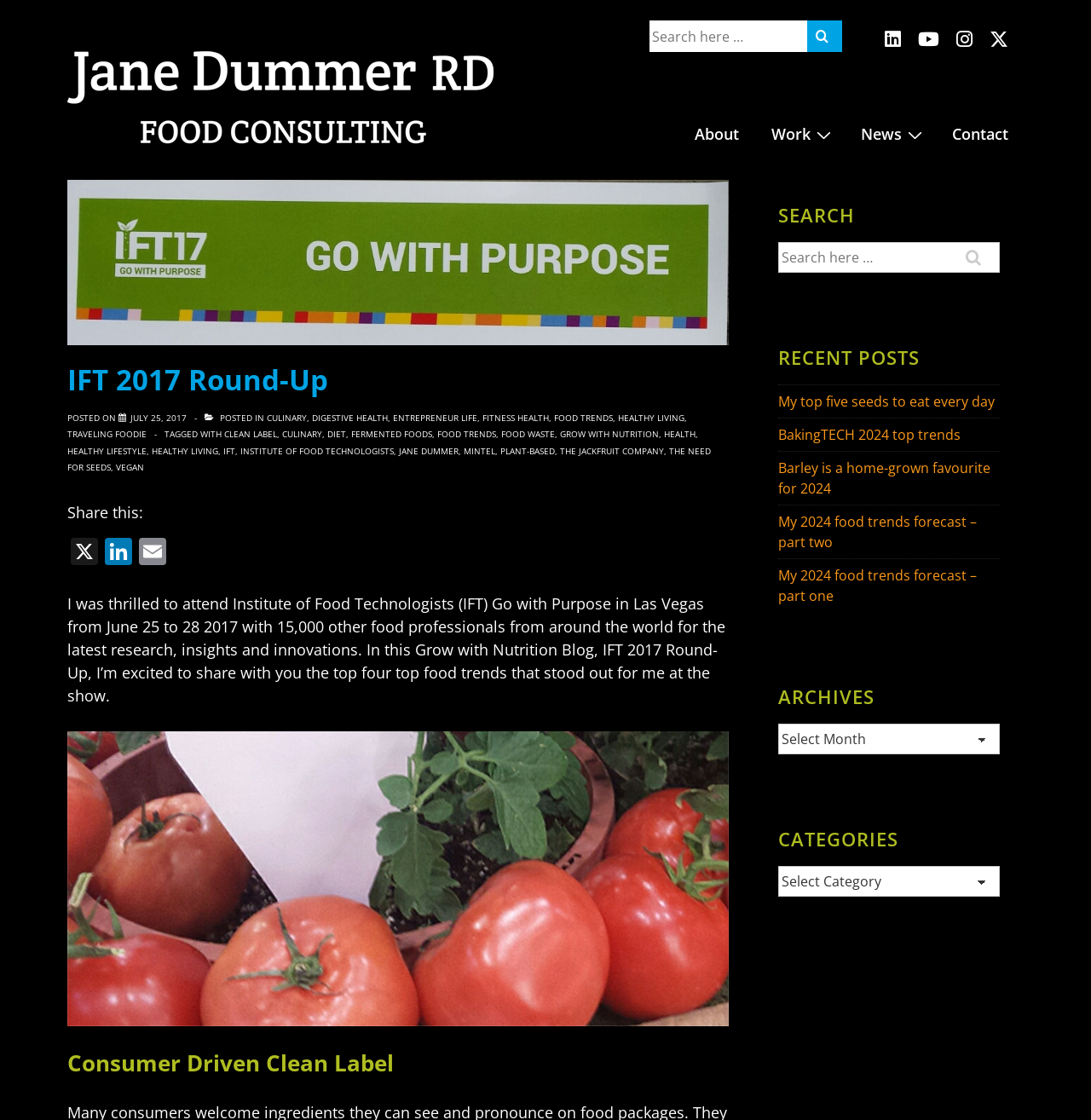Based on the image, provide a detailed response to the question:
What is the category of the latest article?

The category of the latest article can be found in the section 'POSTED IN' where it says 'CULINARY, DIGESTIVE HEALTH, ENTREPRENEUR LIFE, FOOD TRENDS, HEALTHY LIVING, TRAVELING FOODIE'. The first category listed is CULINARY.